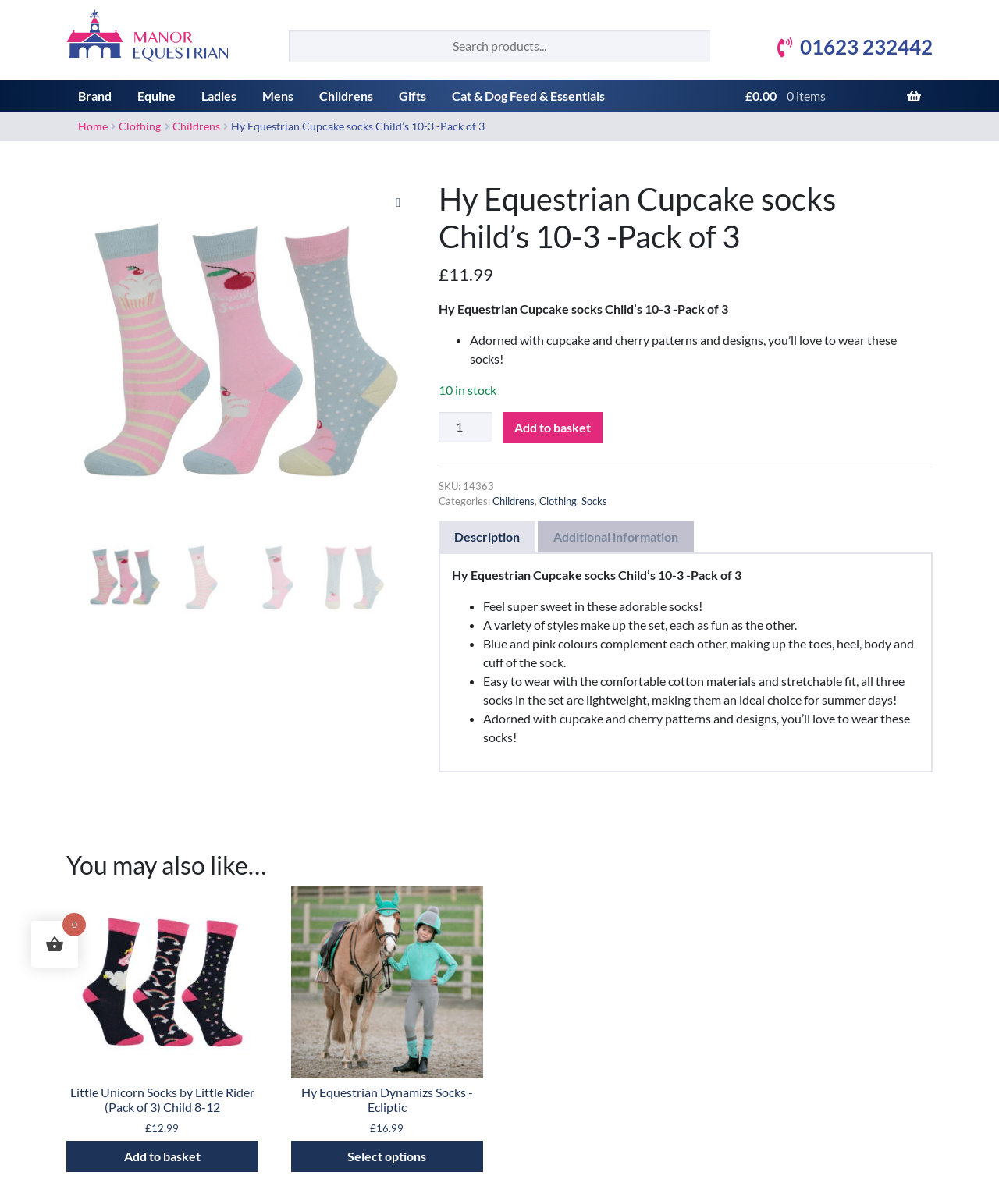Specify the bounding box coordinates of the element's region that should be clicked to achieve the following instruction: "Select product quantity". The bounding box coordinates consist of four float numbers between 0 and 1, in the format [left, top, right, bottom].

[0.439, 0.342, 0.492, 0.367]